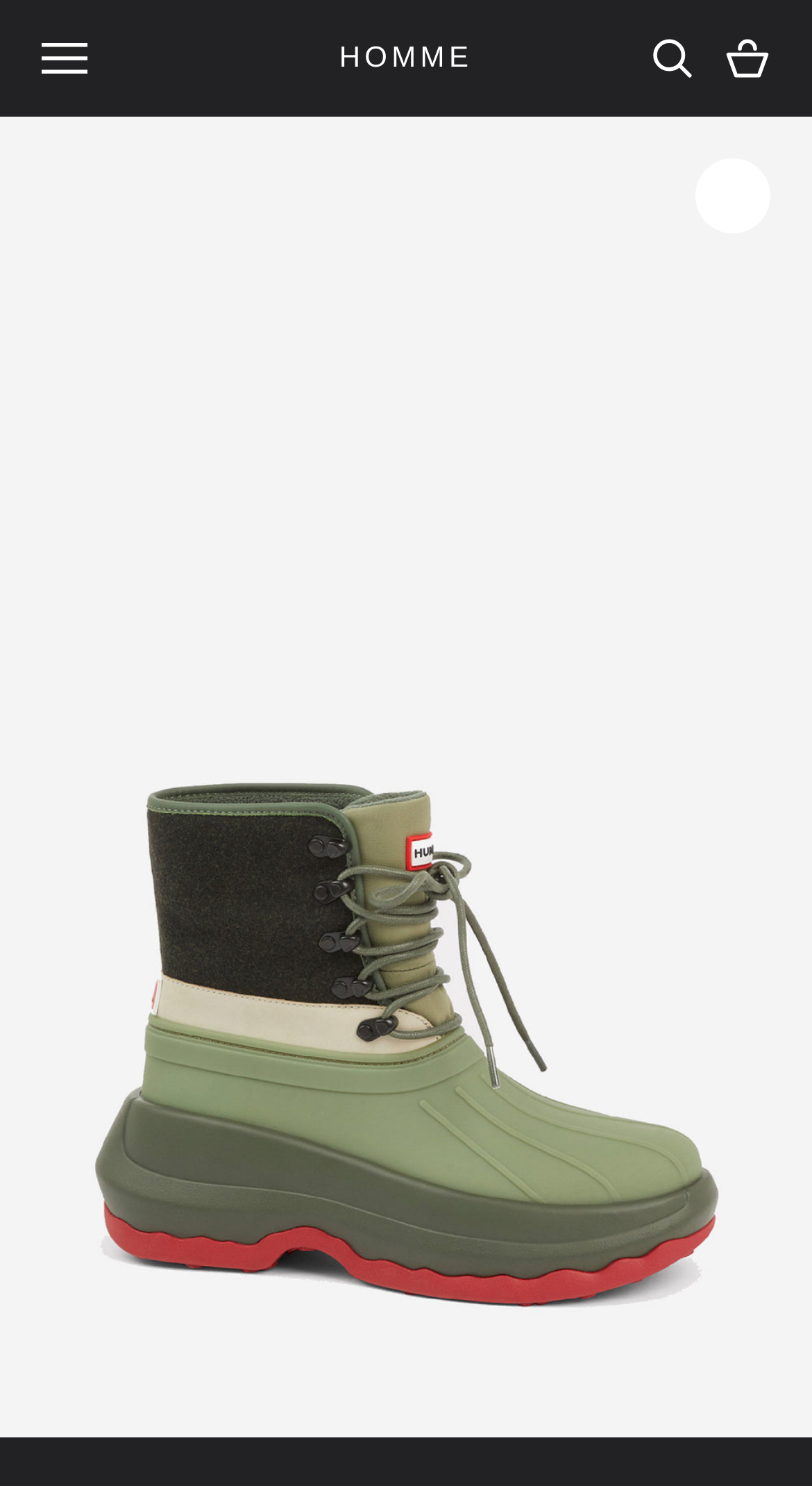What is the purpose of the 'Zoom picture' button?
Look at the image and provide a detailed response to the question.

The 'Zoom picture' button is likely used to zoom in on the image of the boots, allowing the user to see more details. This is inferred from the text on the button and its location near the image.